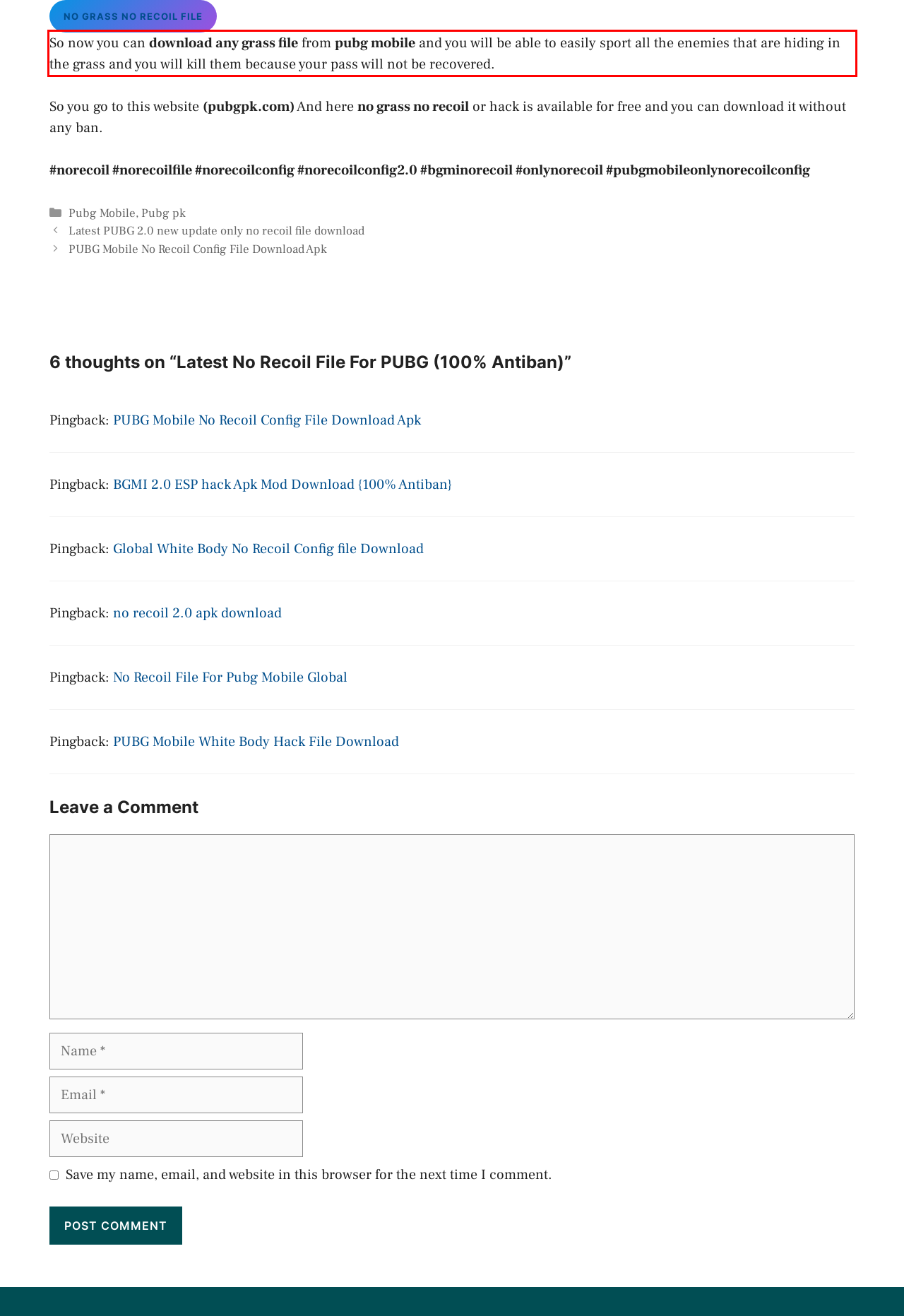There is a screenshot of a webpage with a red bounding box around a UI element. Please use OCR to extract the text within the red bounding box.

So now you can download any grass file from pubg mobile and you will be able to easily sport all the enemies that are hiding in the grass and you will kill them because your pass will not be recovered.